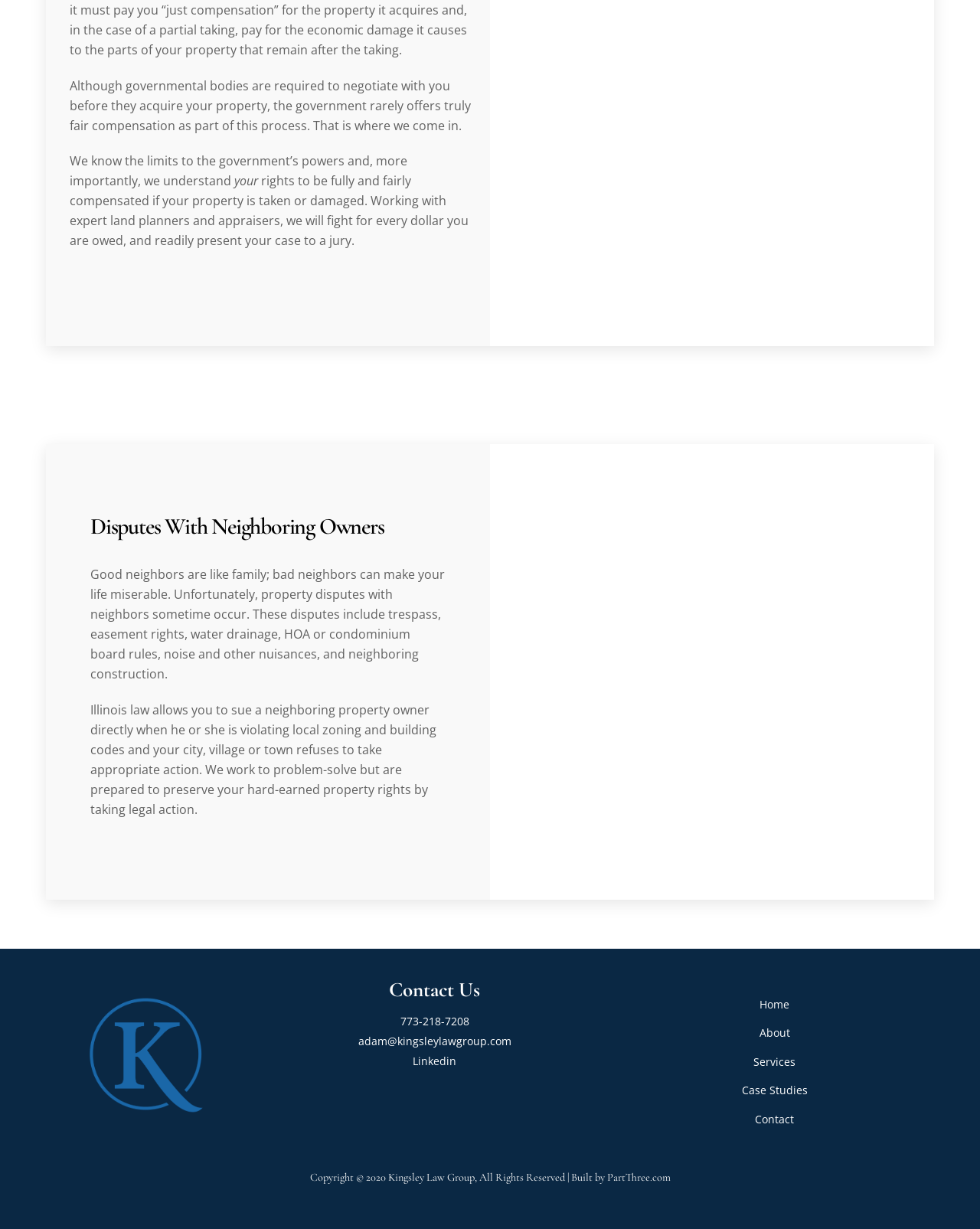What type of disputes can occur with neighboring owners?
Using the information from the image, provide a comprehensive answer to the question.

The webpage lists several types of disputes that can occur with neighboring owners, including trespass, easement rights, water drainage, HOA or condominium board rules, noise, and neighboring construction. These disputes can make life miserable, according to the webpage.